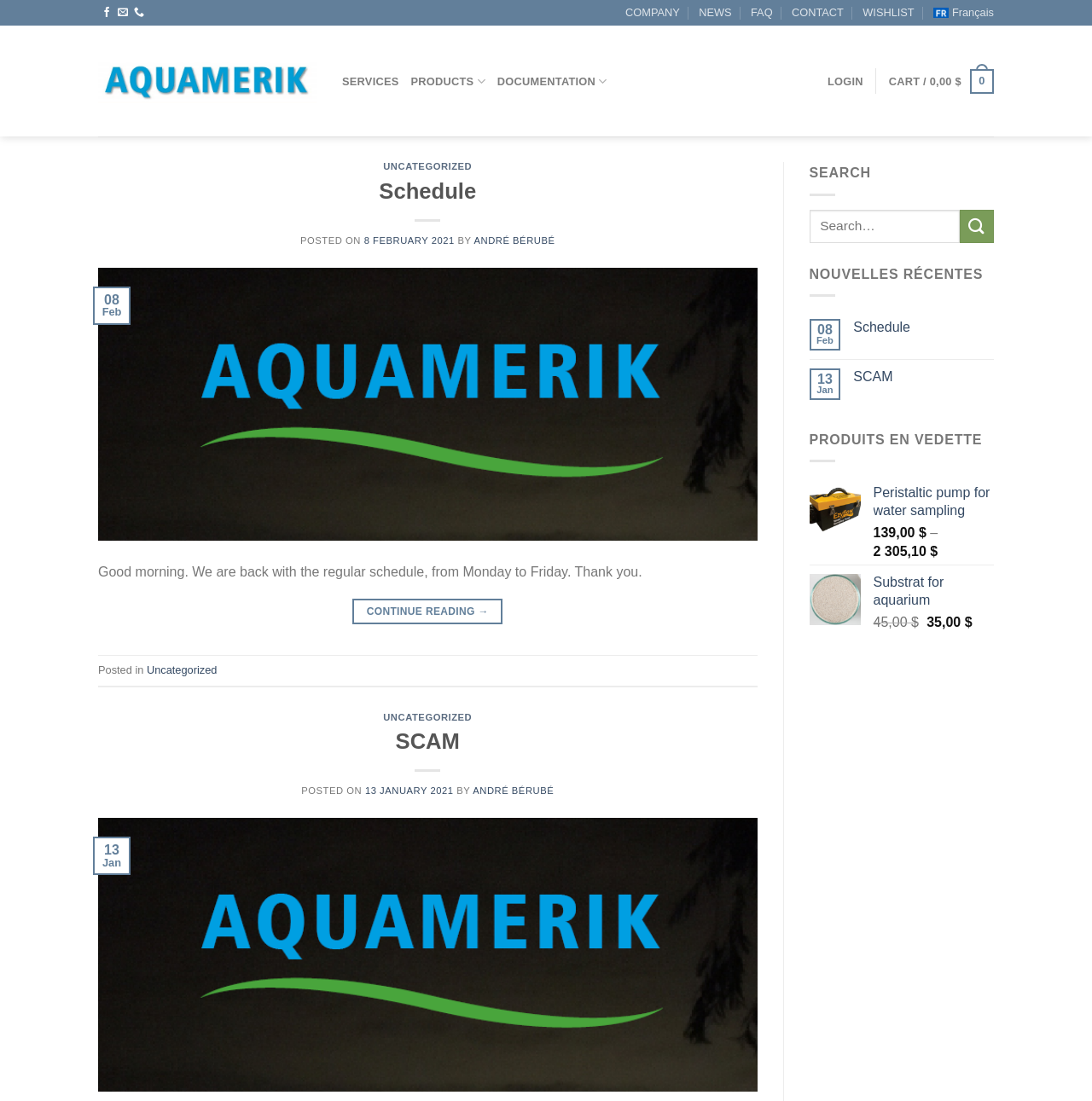Please use the details from the image to answer the following question comprehensively:
How many days a week is the regular schedule?

The regular schedule can be found in the article section, where it is written as 'We are back with the regular schedule, from Monday to Friday.' which implies that the regular schedule is 5 days a week.